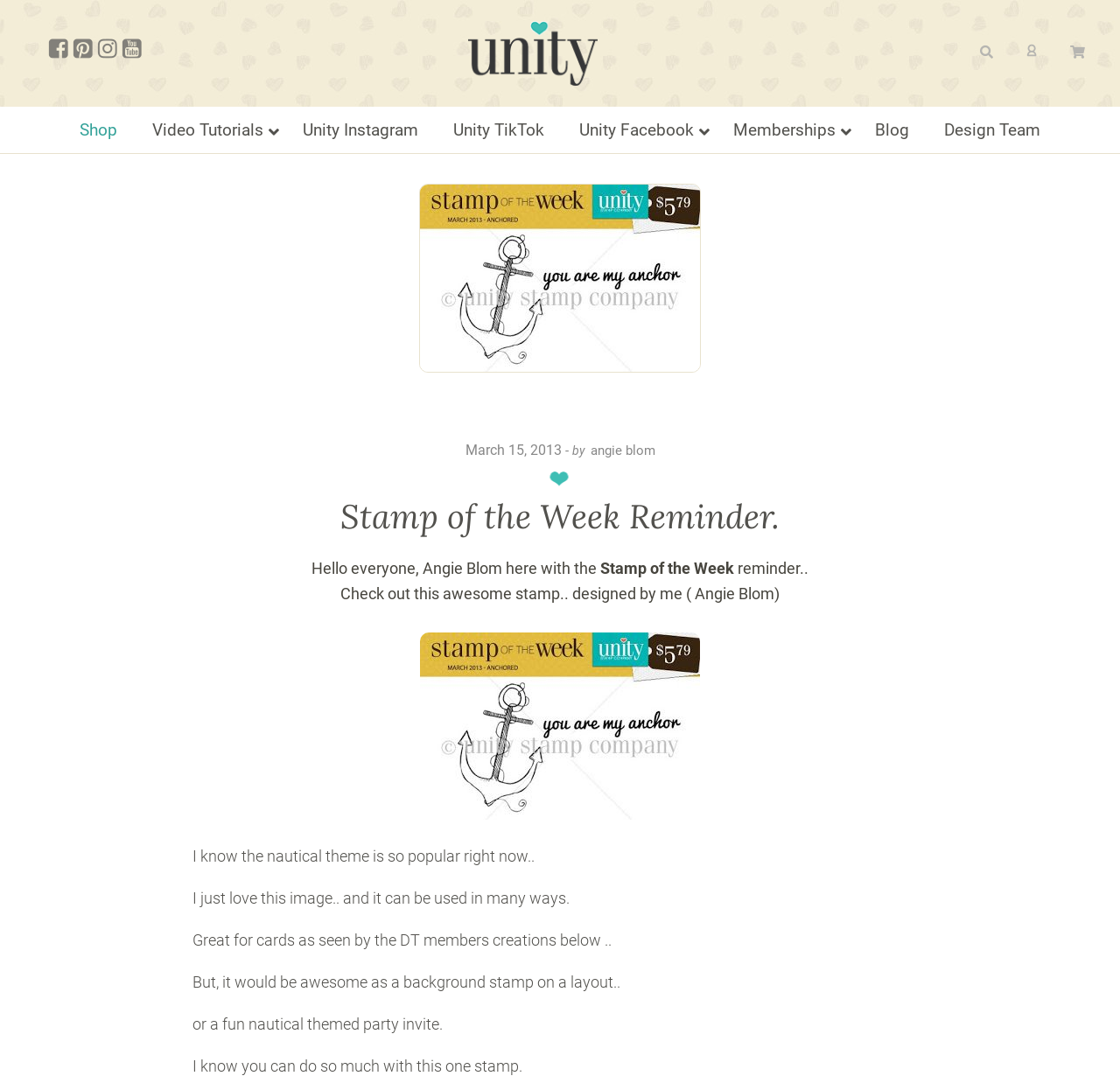Determine the primary headline of the webpage.

Stamp of the Week Reminder.